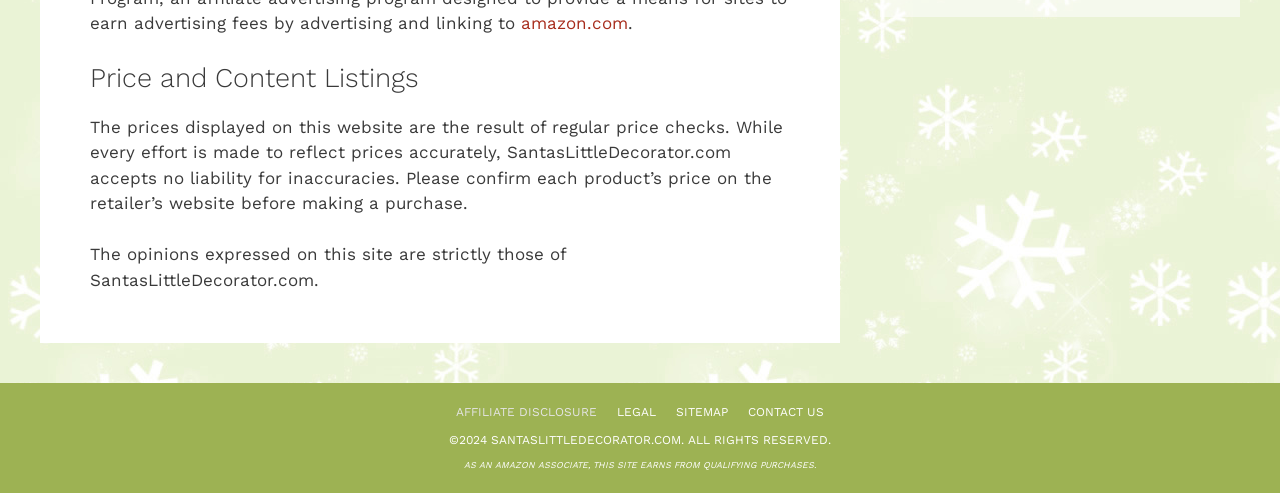What is the purpose of this website?
Provide a one-word or short-phrase answer based on the image.

Price and content listings